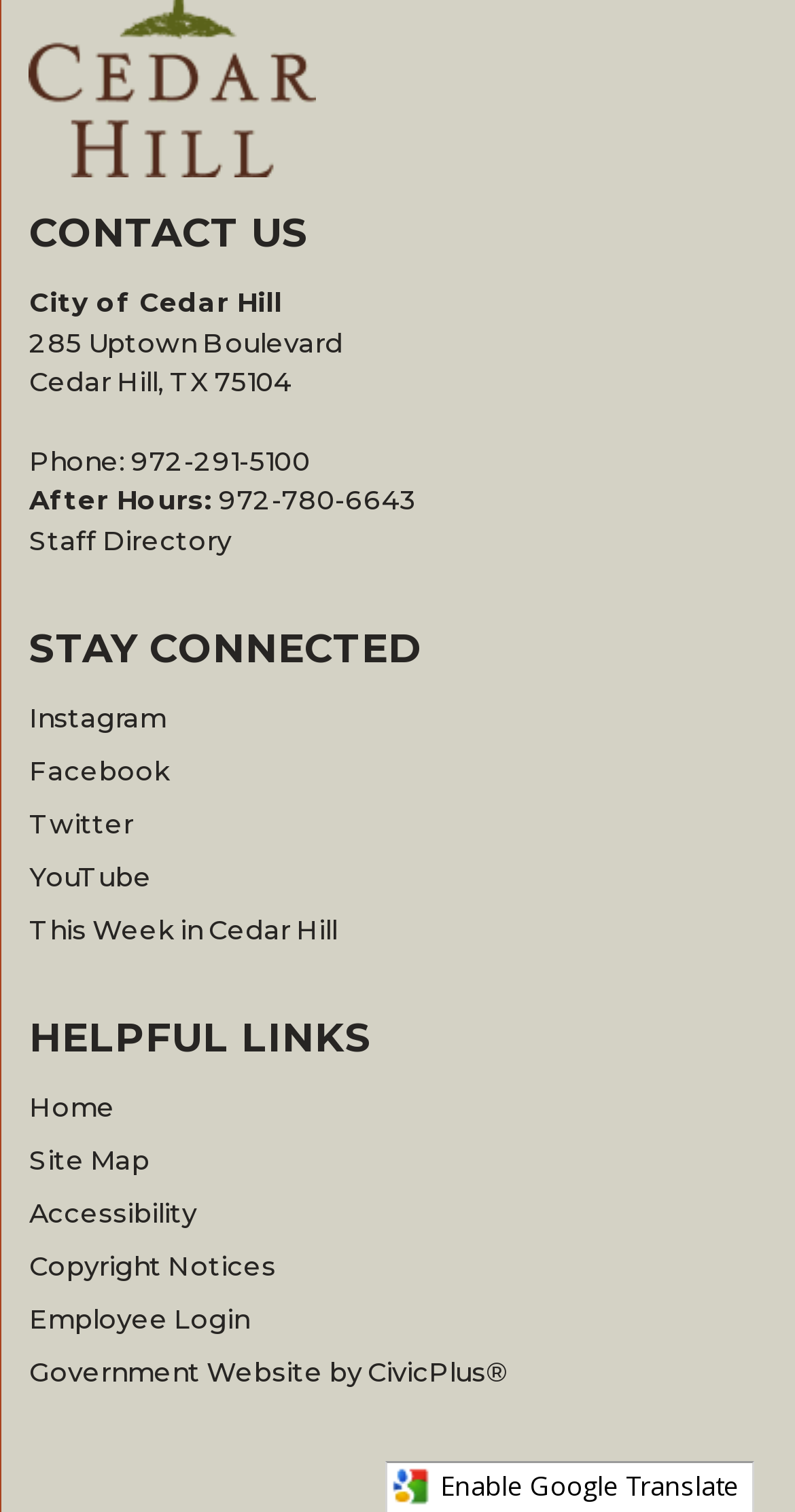Locate the bounding box coordinates of the clickable area to execute the instruction: "go to Home". Provide the coordinates as four float numbers between 0 and 1, represented as [left, top, right, bottom].

[0.037, 0.721, 0.145, 0.743]